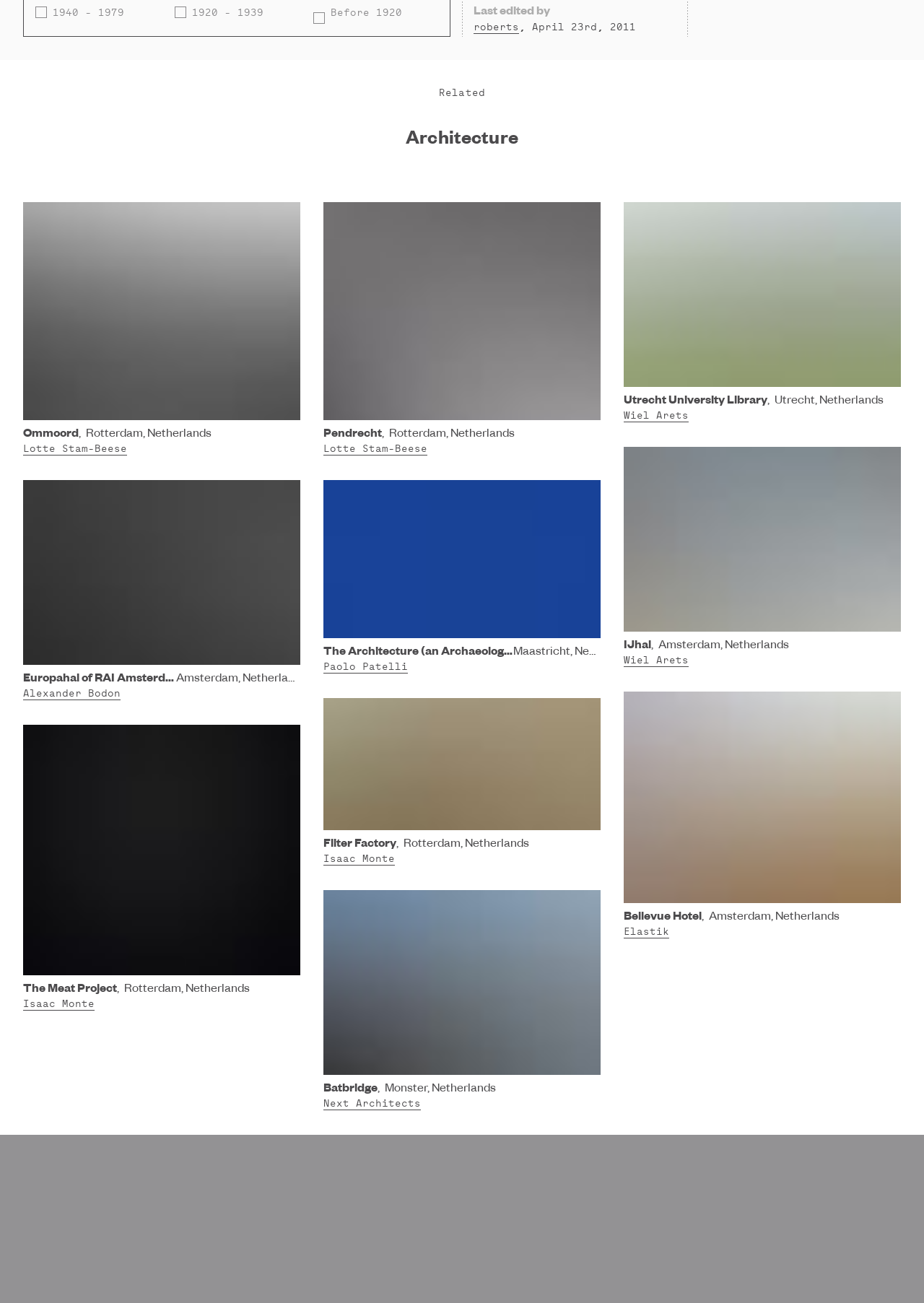Using the webpage screenshot and the element description parent_node: Bellevue Hotel, determine the bounding box coordinates. Specify the coordinates in the format (top-left x, top-left y, bottom-right x, bottom-right y) with values ranging from 0 to 1.

[0.675, 0.531, 0.975, 0.693]